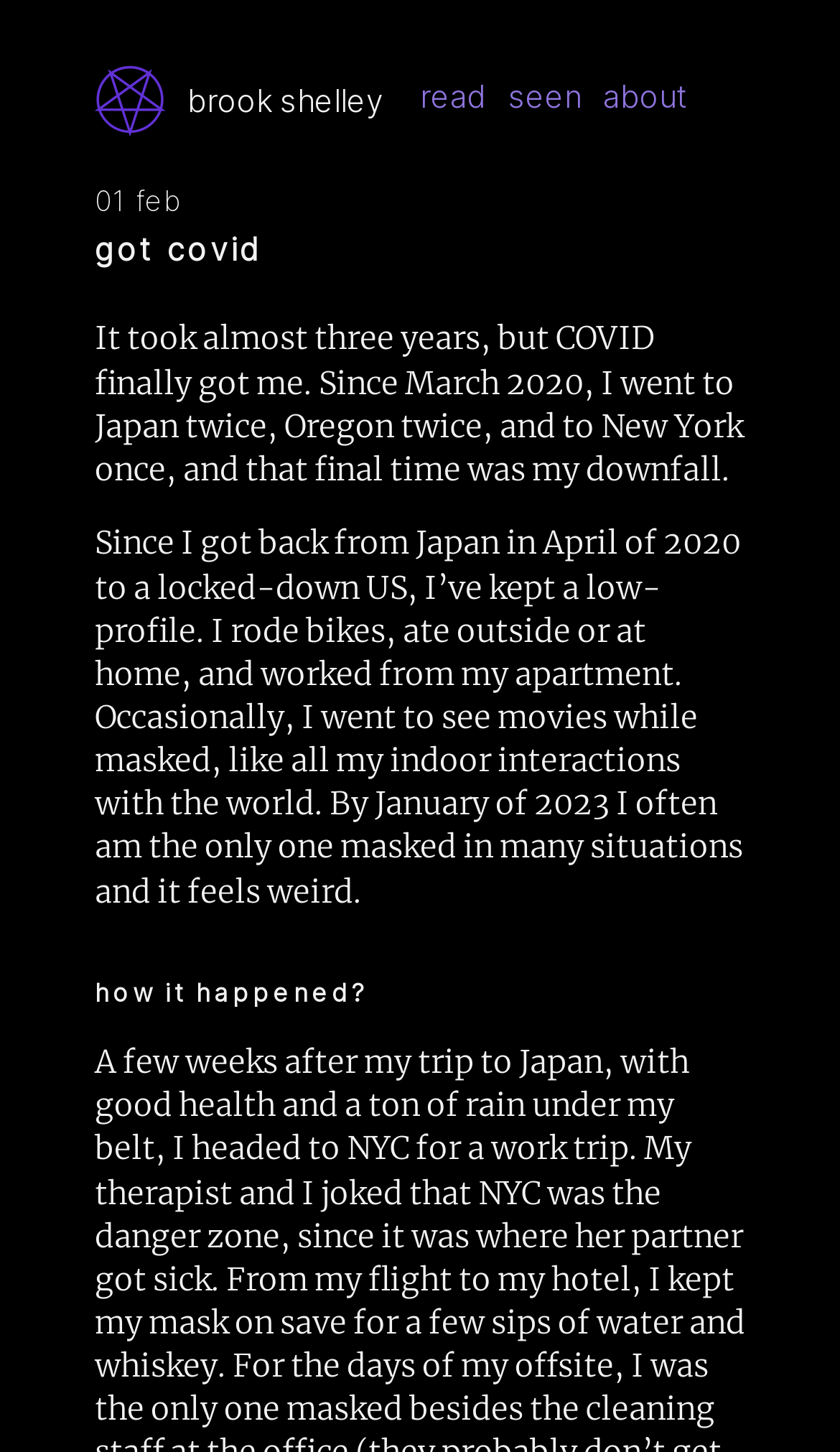What is the author's purpose in sharing their COVID experience?
Examine the image closely and answer the question with as much detail as possible.

The author shares their personal experience of getting COVID, including the details of their travels and precautions, suggesting that their purpose is to share their story and possibly provide insight or reflection on their experience.